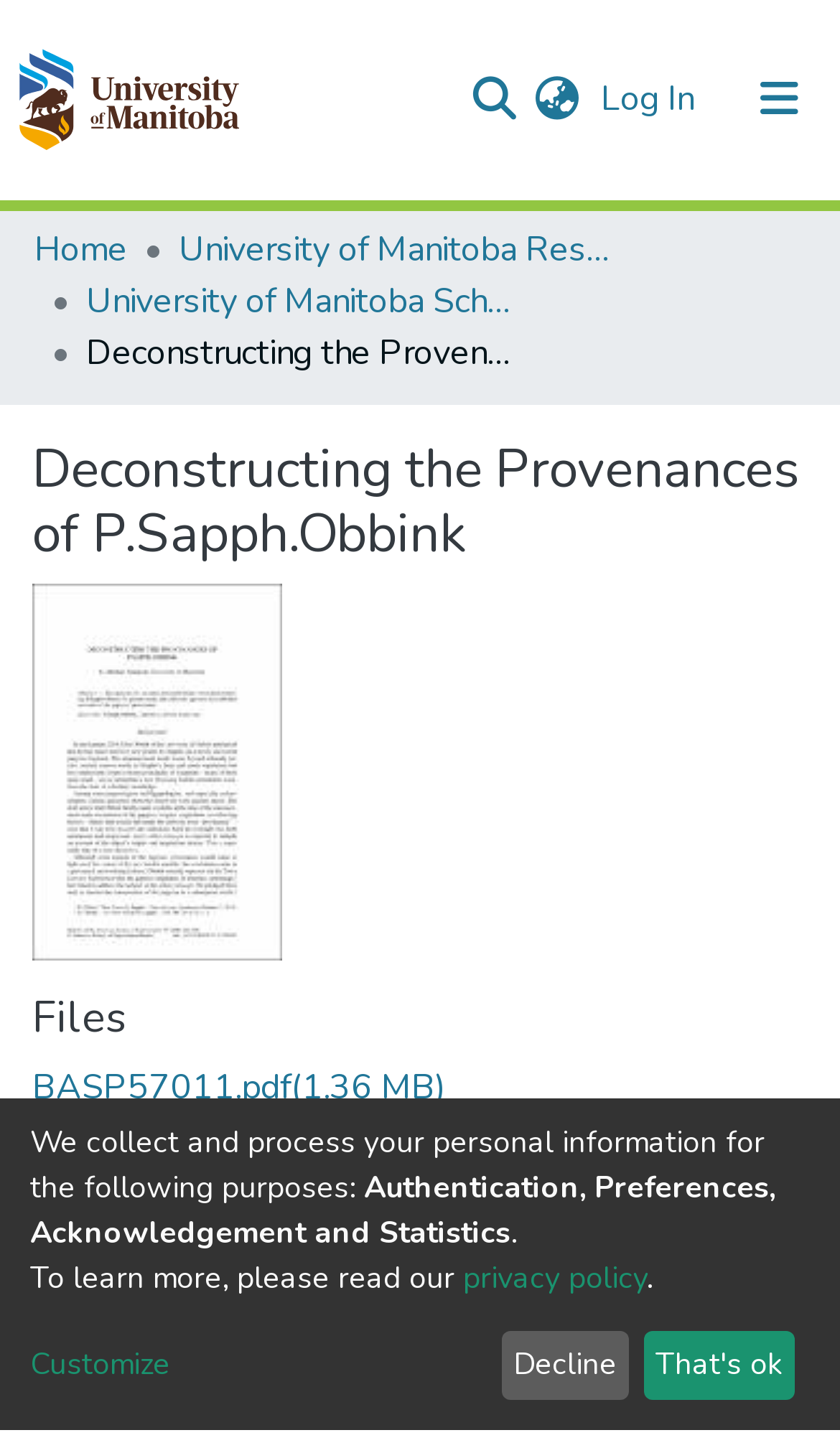What is the purpose of collecting personal information?
Based on the image, respond with a single word or phrase.

Authentication, etc.